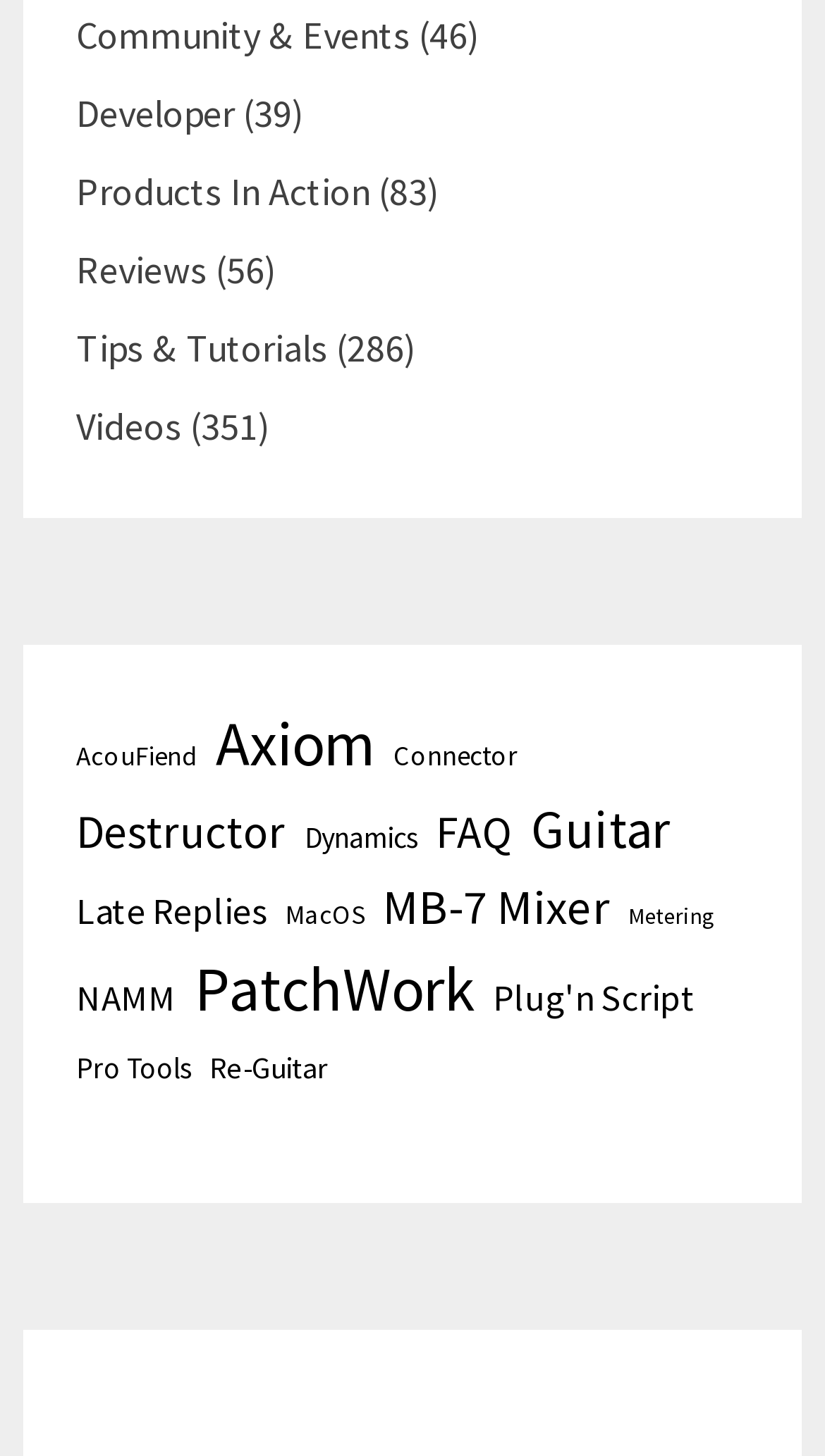Specify the bounding box coordinates of the area that needs to be clicked to achieve the following instruction: "View community and events".

[0.093, 0.007, 0.498, 0.041]